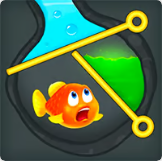What is the possible meaning of the bright blue and vivid green sections in the beaker-like structure?
Please give a detailed answer to the question using the information shown in the image.

The caption describes the beaker-like structure as having distinct sections colored in bright blue and vivid green, possibly indicating water and a hazardous substance, which could be a key element in the puzzle game.